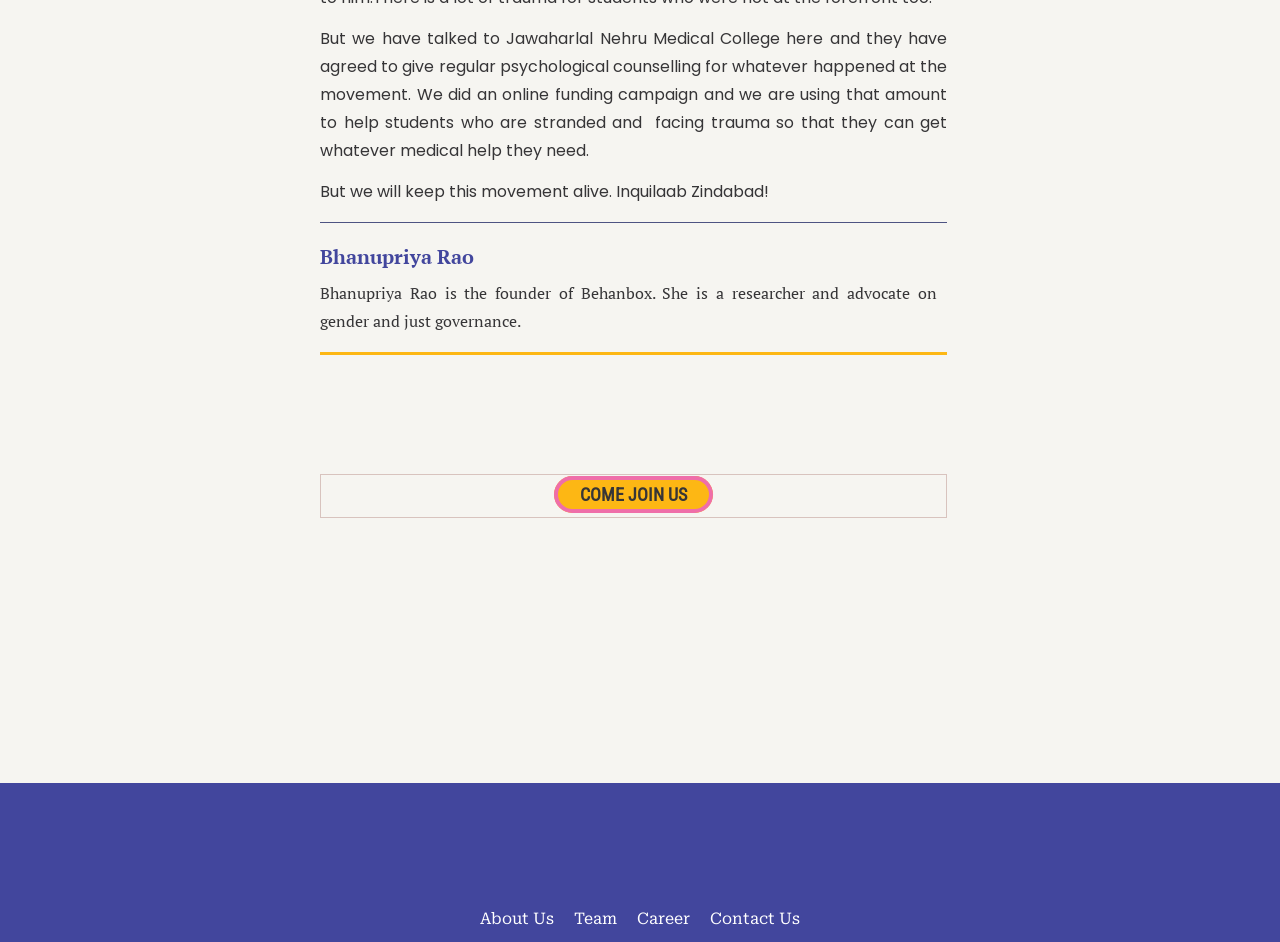How many social media links are there at the bottom of the webpage?
Based on the screenshot, provide a one-word or short-phrase response.

4